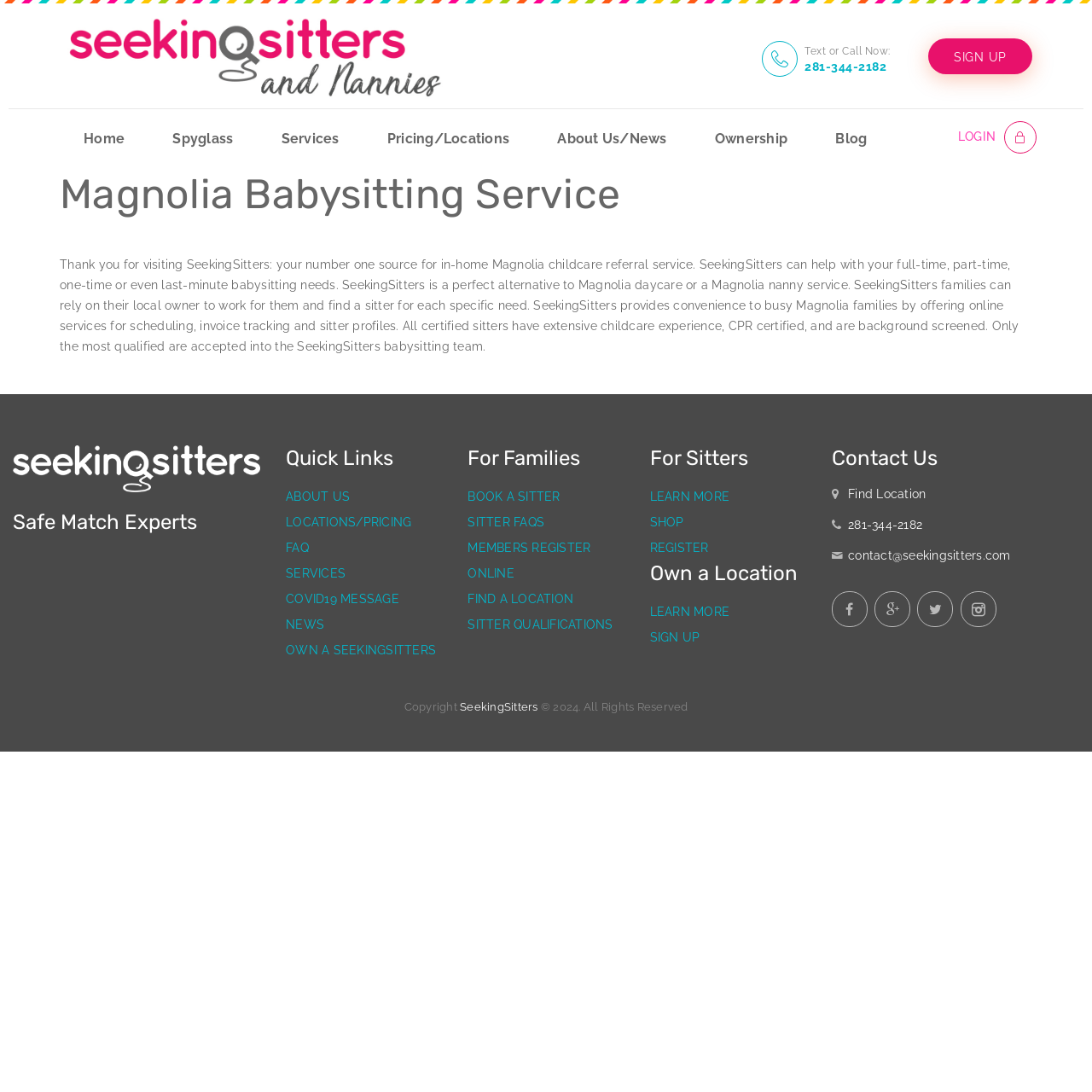Analyze the image and provide a detailed answer to the question: What is the copyright year of the website?

The copyright year can be found at the bottom of the webpage, in the footer area, which displays the text '© 2024. All Rights Reserved'.